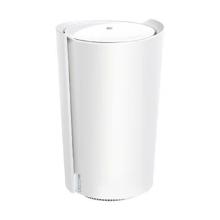Give a thorough caption for the picture.

The image showcases the NETGEAR NBR750 Orbi Tri-Band WiFi 6 4G/5G LTE Cat 20 Mesh Router, an innovative networking solution designed for high-speed internet connectivity. This sleek, cylindrical router features a modern white design that allows it to blend seamlessly with various home or office decors. Engineered to deliver extensive coverage and robust performance, it supports multiple devices, making it an ideal choice for families, remote workers, and smart homes. Priced at £866.67, this device is part of a lineup aimed at enhancing your online experience with advanced connectivity options, including support for both 4G and 5G networks.